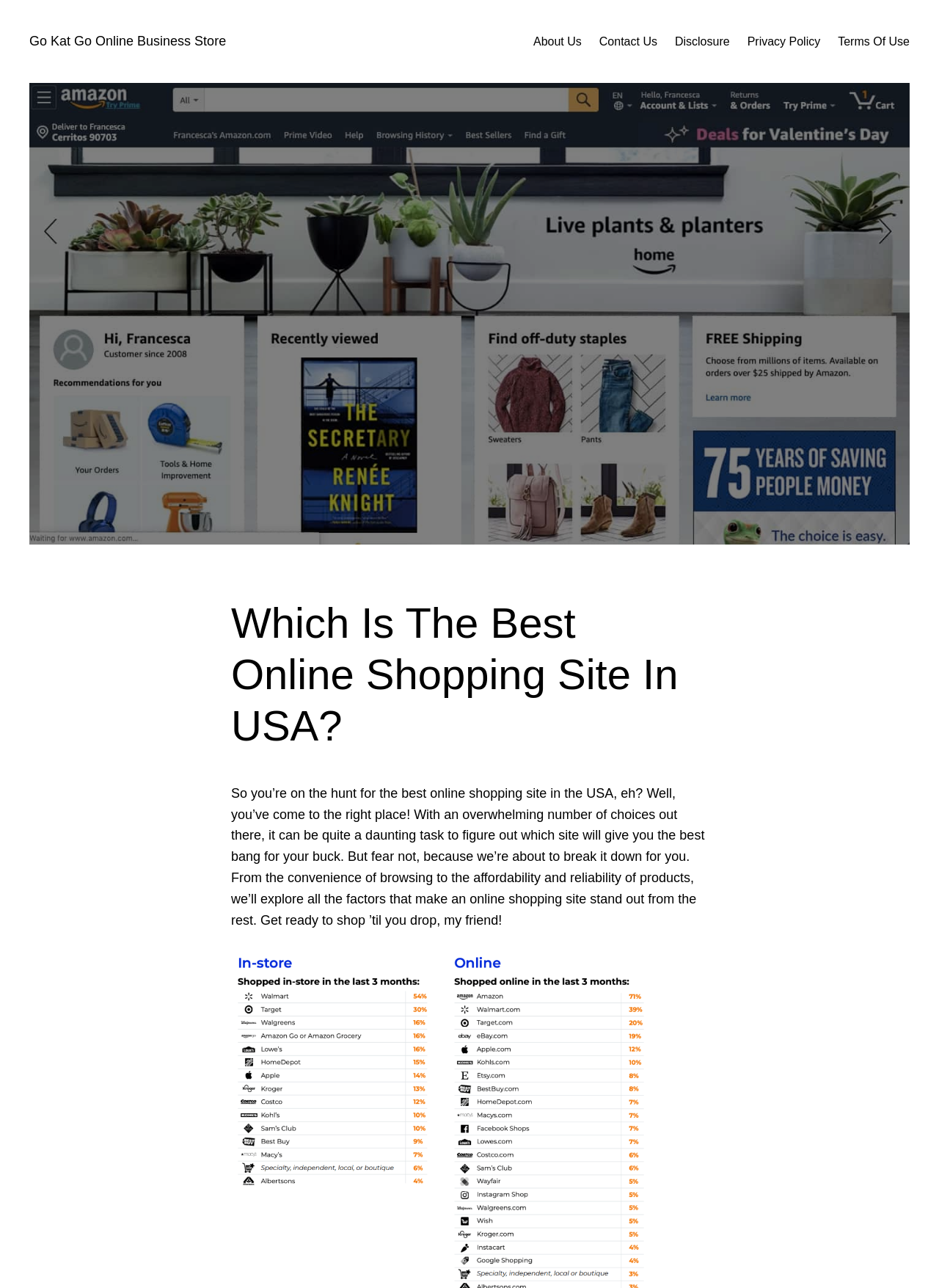Offer a detailed account of what is visible on the webpage.

The webpage is about finding the best online shopping site in the USA. At the top left, there is a link to "Go Kat Go Online Business Store". To the right of this link, there is a menu with five links: "About Us", "Contact Us", "Disclosure", "Privacy Policy", and "Terms Of Use". These links are aligned horizontally and take up most of the top section of the page.

Below the menu, there is a large figure or image that spans almost the entire width of the page. Underneath this image, there is a heading that reads "Which Is The Best Online Shopping Site In USA?".

Below the heading, there is a block of text that summarizes the content of the webpage. The text explains that the webpage will help readers find the best online shopping site in the USA by exploring factors such as convenience, affordability, and reliability of products. The text is written in a friendly and conversational tone, encouraging readers to "shop 'til you drop".